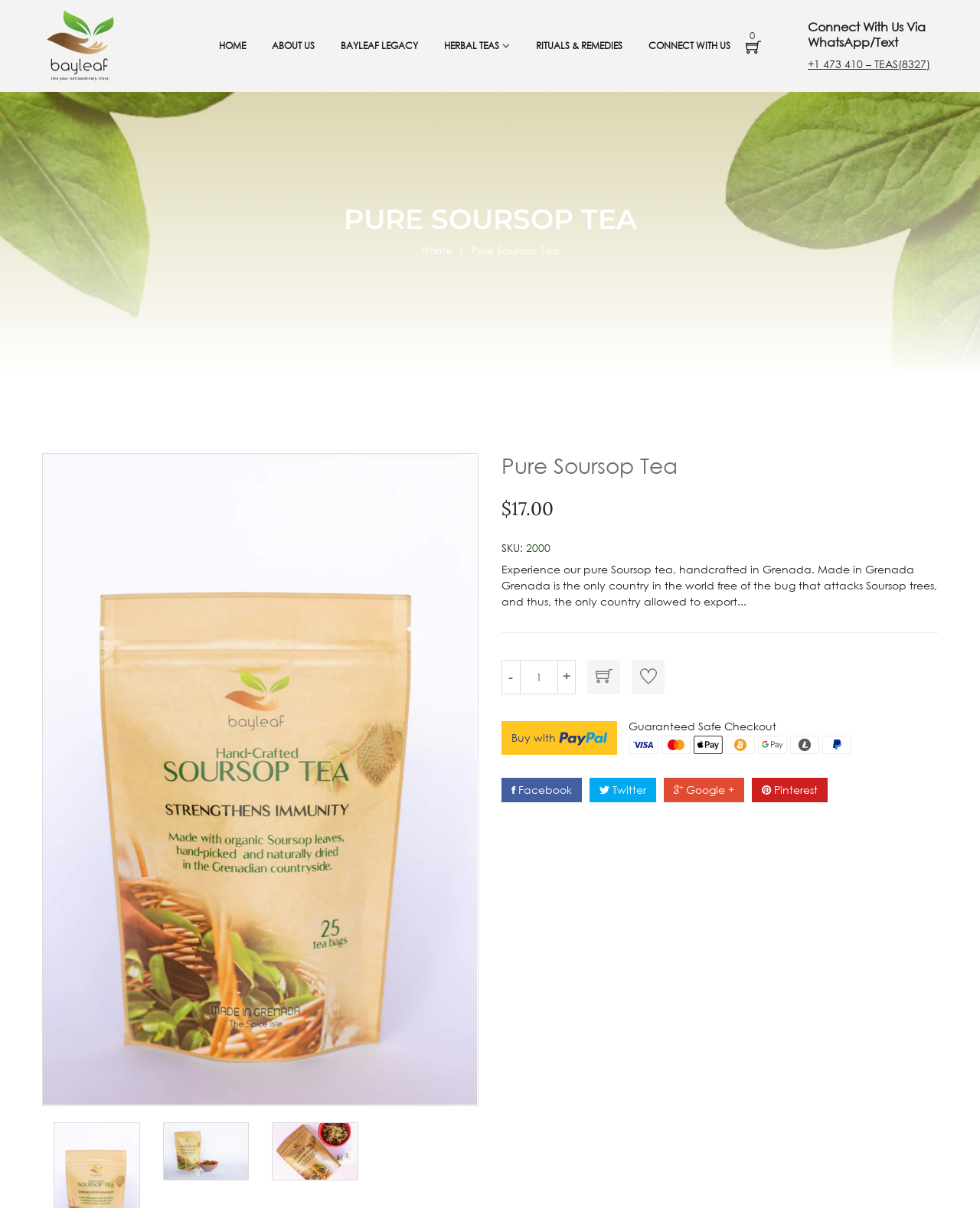Please identify the bounding box coordinates of where to click in order to follow the instruction: "Click on the 'CONNECT WITH US' link".

[0.662, 0.006, 0.745, 0.07]